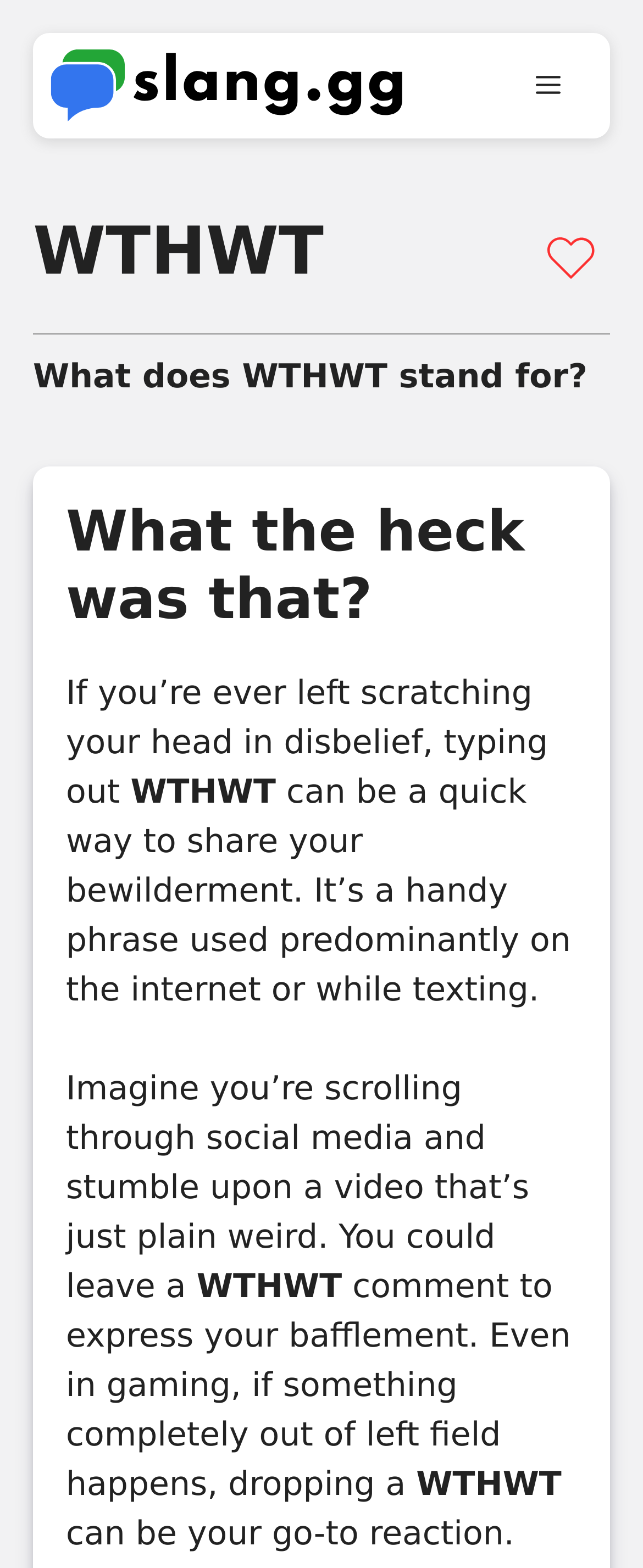Answer the question in a single word or phrase:
What is the tone of the webpage?

Informal